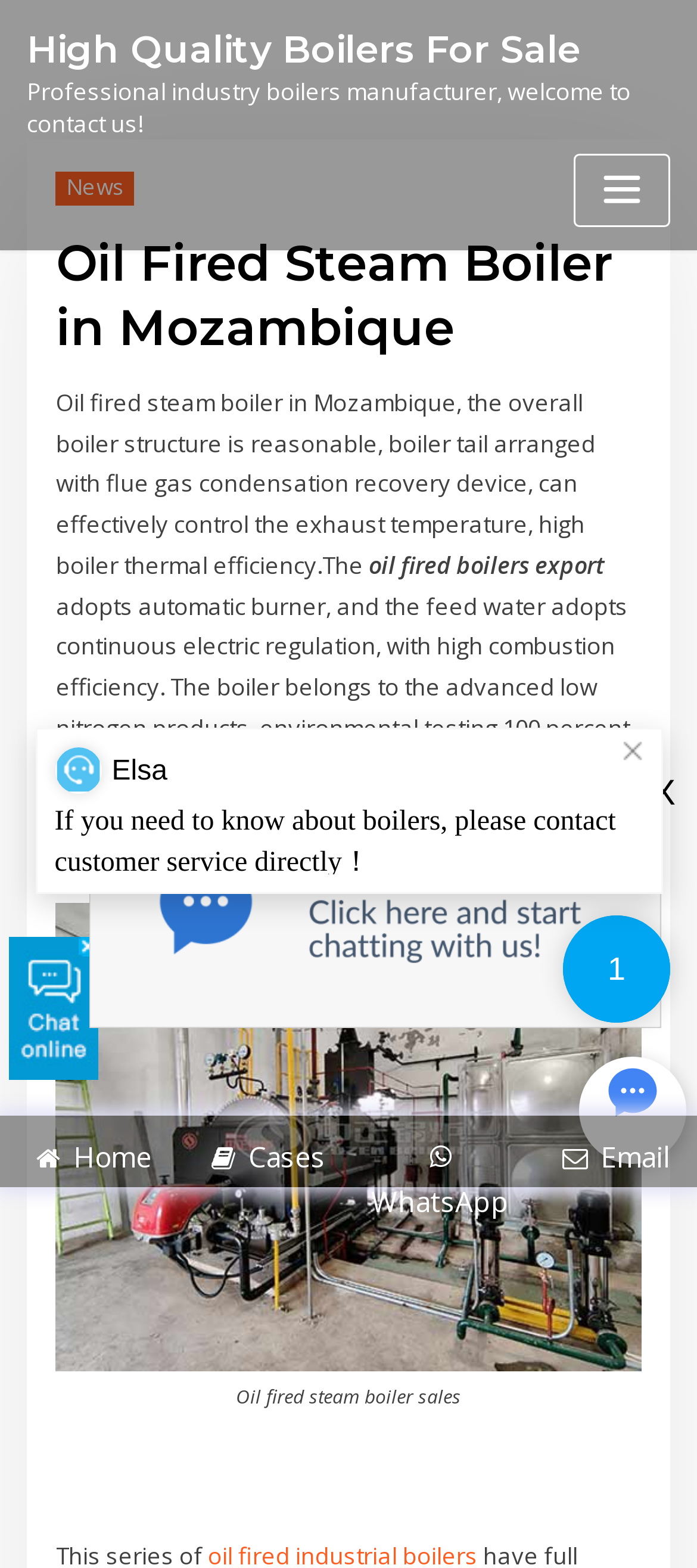Identify the bounding box coordinates of the specific part of the webpage to click to complete this instruction: "Read more about 'News'".

[0.08, 0.109, 0.191, 0.131]